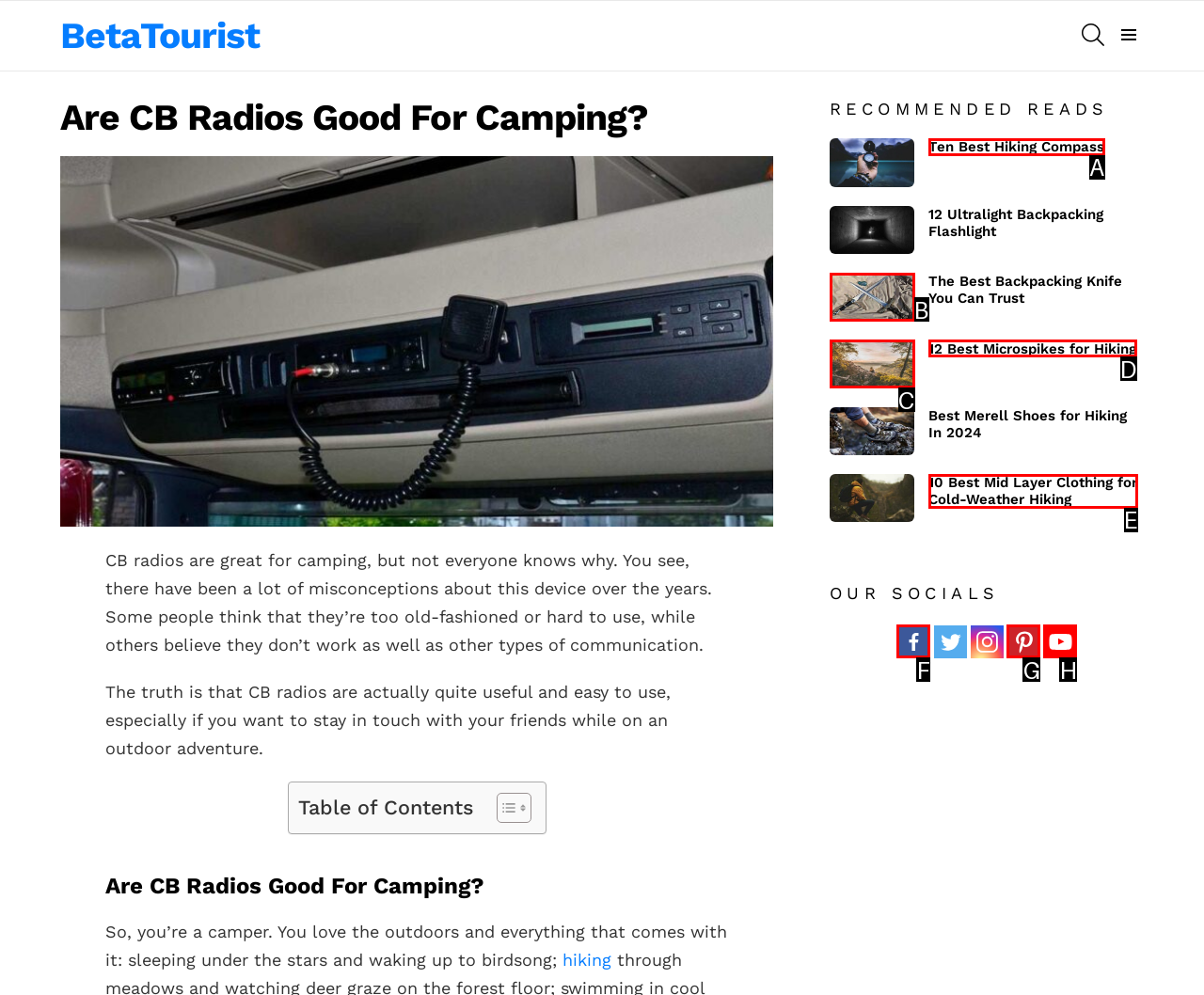Based on the description: title="Youtube Channel"
Select the letter of the corresponding UI element from the choices provided.

H